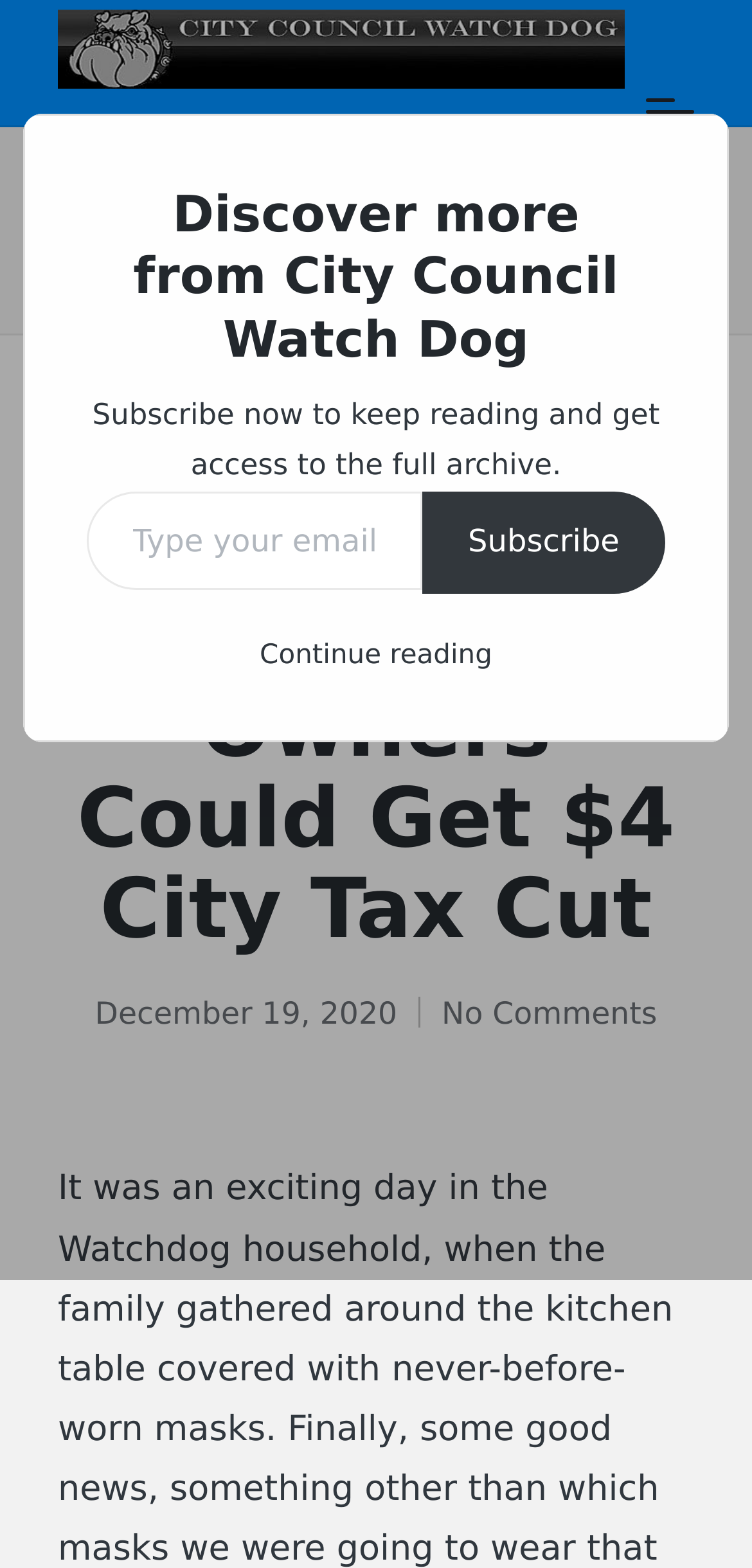Construct a comprehensive caption that outlines the webpage's structure and content.

This webpage is about a news article from City Council Watch Dog, with a title "Some Naperville Property Owners Could Get $4 City Tax Cut". At the top left, there is a logo of City Council Watch Dog, which is an image and a link. Next to it, there is a navigation menu with breadcrumbs, showing the path "Home > Archives > 2020 > December". 

Below the navigation menu, there is a header section with the title of the article, "Some Naperville Property Owners Could Get $4 City Tax Cut", and a subheading with the date "December 19, 2020". There is also a link to "No Comments" at the bottom right of this section.

On the top right, there is a button labeled "Menu" that controls a navigation menu. At the bottom right, there is a link to "Scroll to Top". 

In the middle of the page, there is a section with a heading "Discover more from City Council Watch Dog". Below it, there is a paragraph of text encouraging readers to subscribe to keep reading and access the full archive. There is a textbox to input an email address, a "Subscribe" button, and a link to "Continue reading".